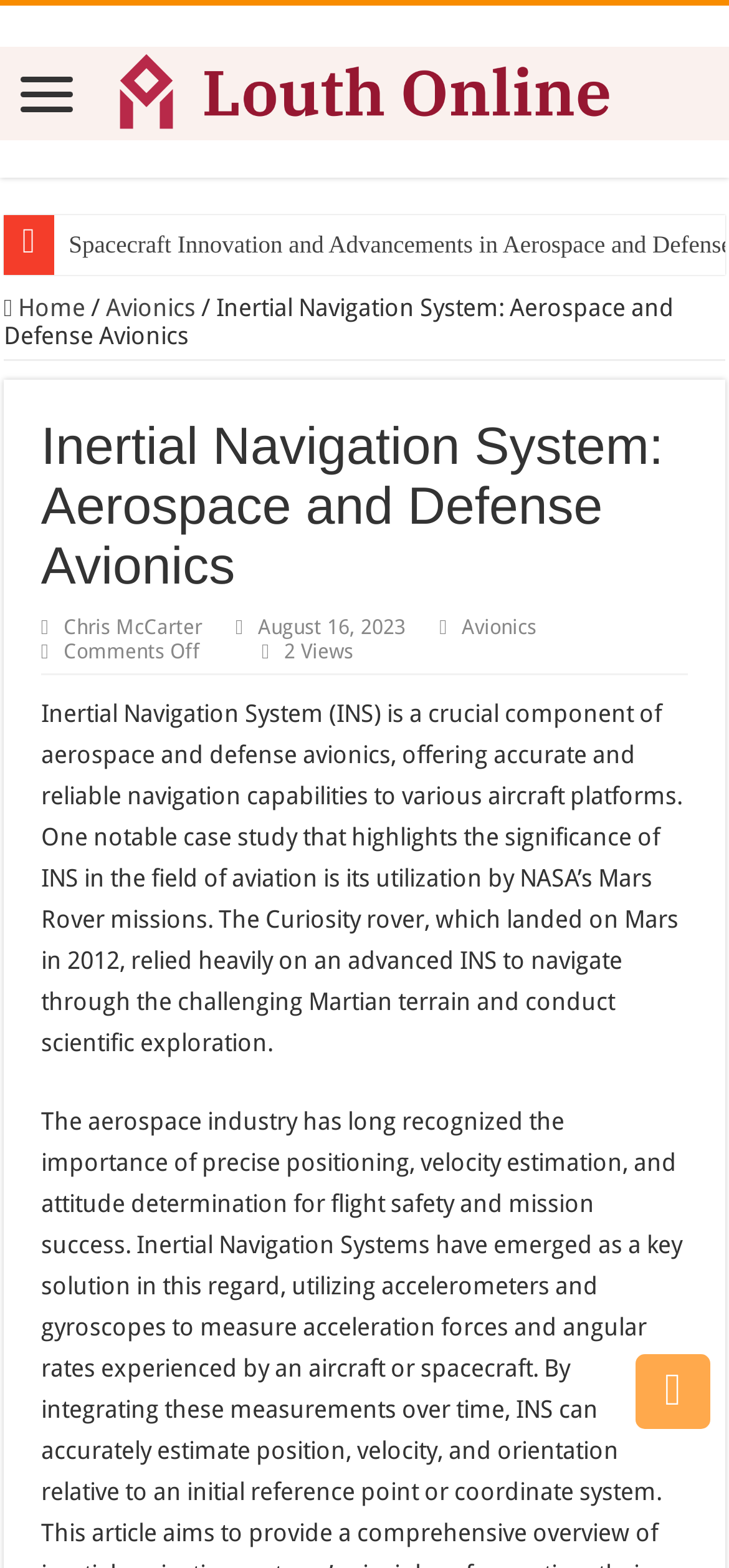Based on the image, please elaborate on the answer to the following question:
What is the date of the article?

I determined the answer by looking at the static text element with the text 'August 16, 2023', which suggests that it is the date of the article.